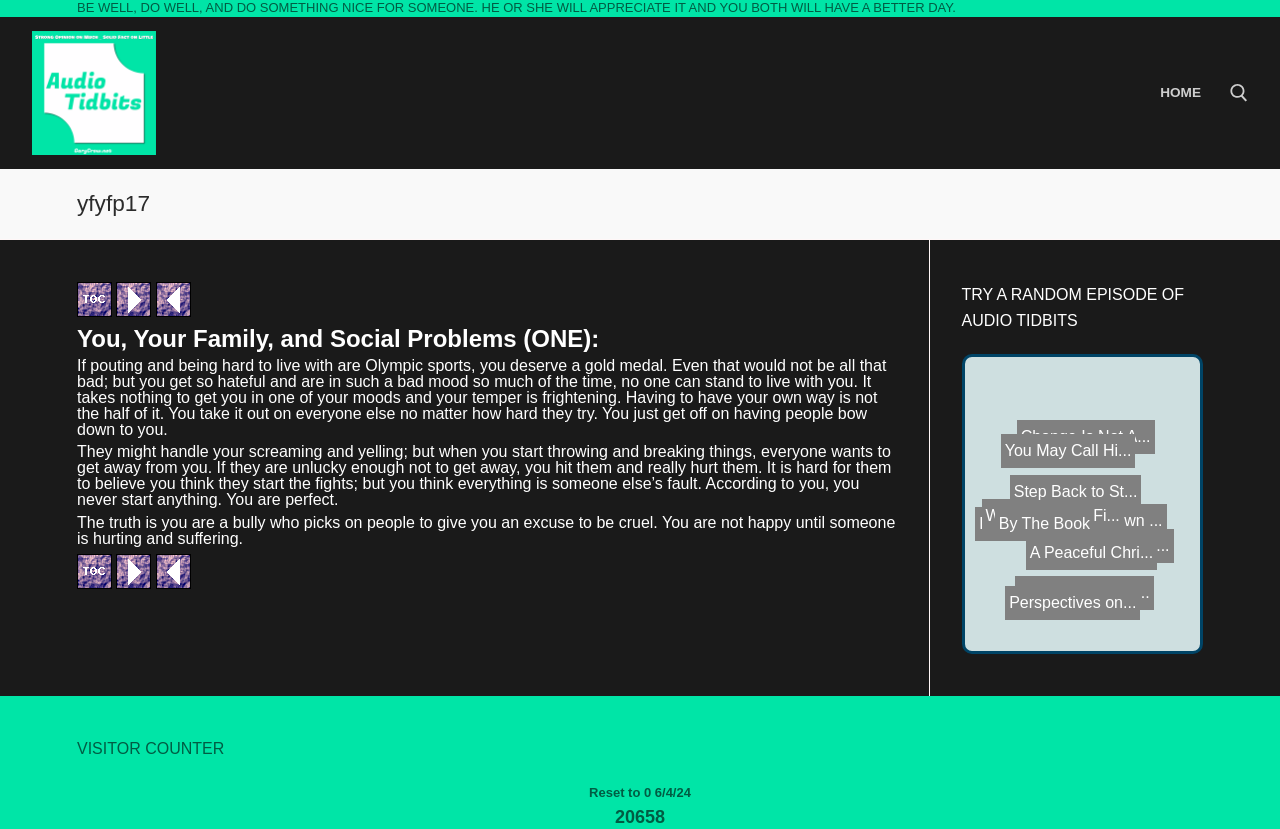Given the description of the UI element: "You May Call Hi...", predict the bounding box coordinates in the form of [left, top, right, bottom], with each value being a float between 0 and 1.

[0.786, 0.698, 0.891, 0.739]